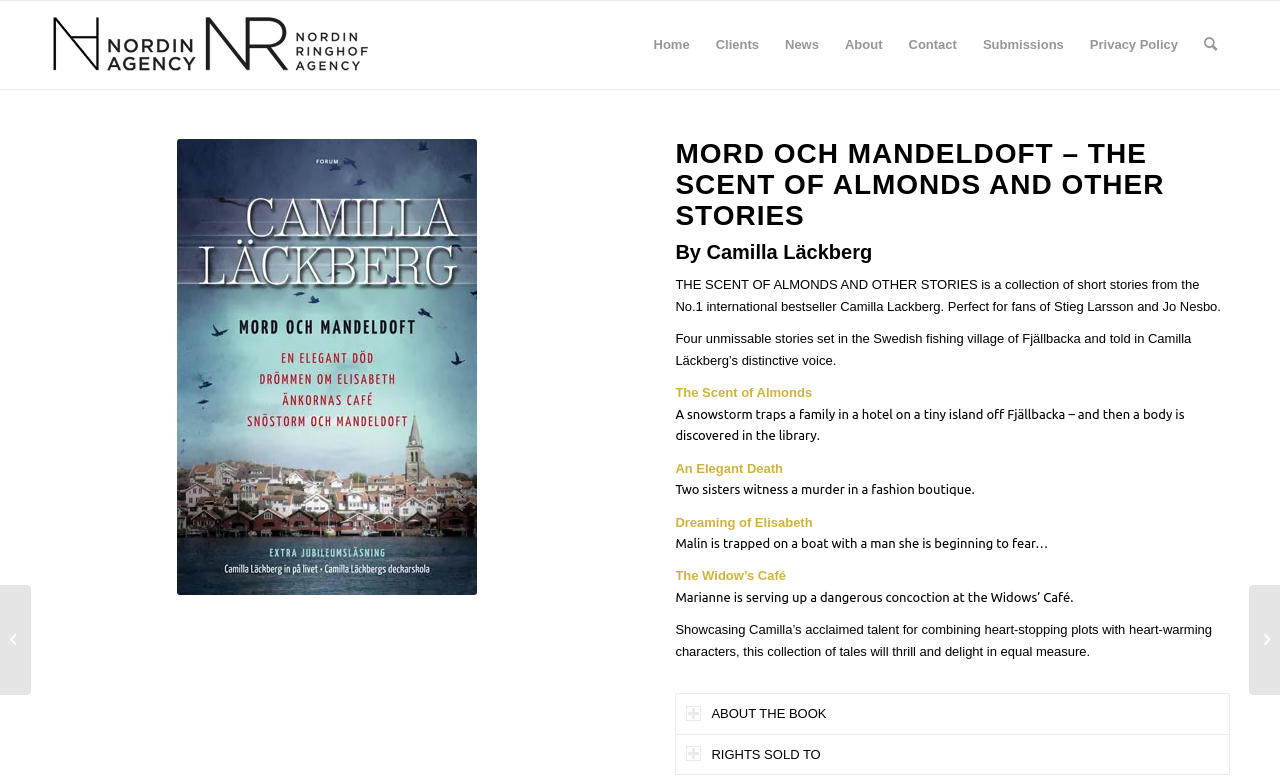Using the details from the image, please elaborate on the following question: What is the genre of the book?

I inferred the genre of the book by reading the descriptions of the stories, which involve murder, crime, and suspense, and also by comparing the book to other authors in the same genre, such as Stieg Larsson and Jo Nesbo.